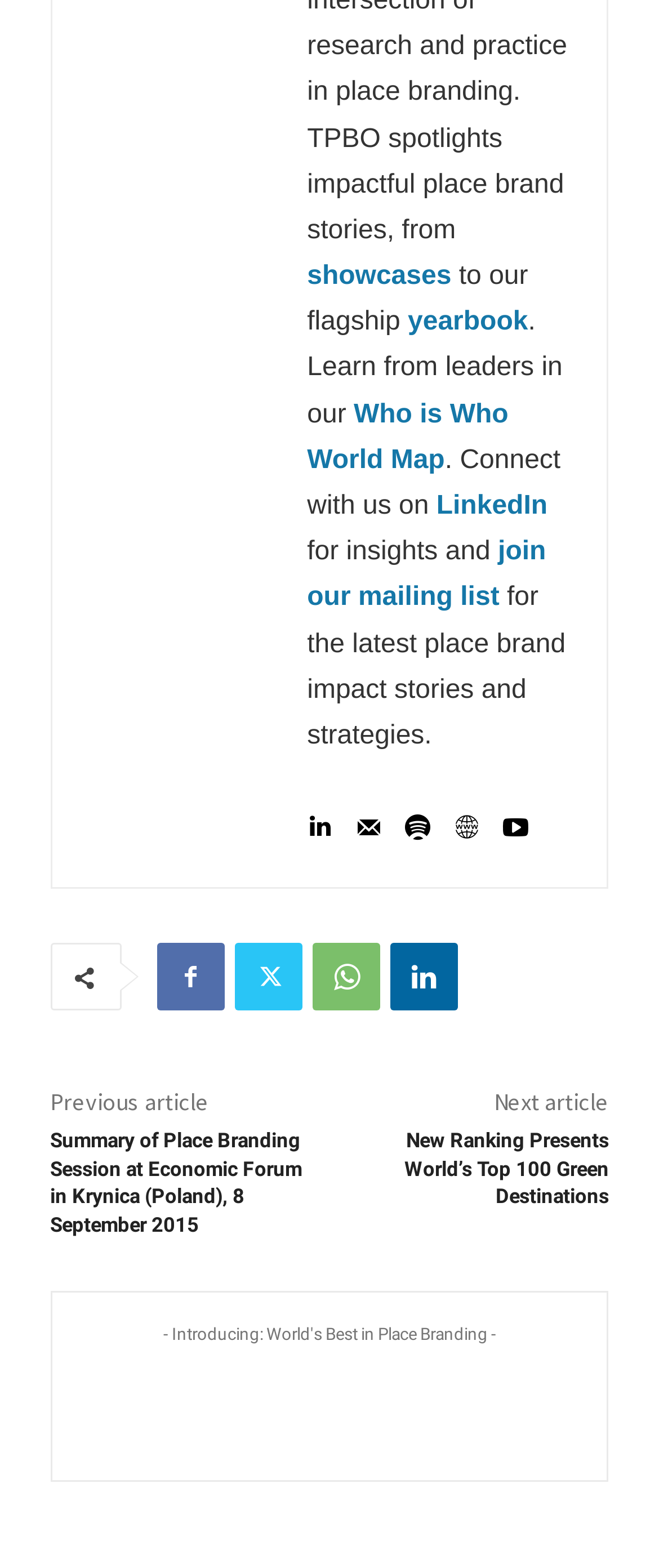Find and indicate the bounding box coordinates of the region you should select to follow the given instruction: "Read the previous article".

[0.076, 0.693, 0.317, 0.713]